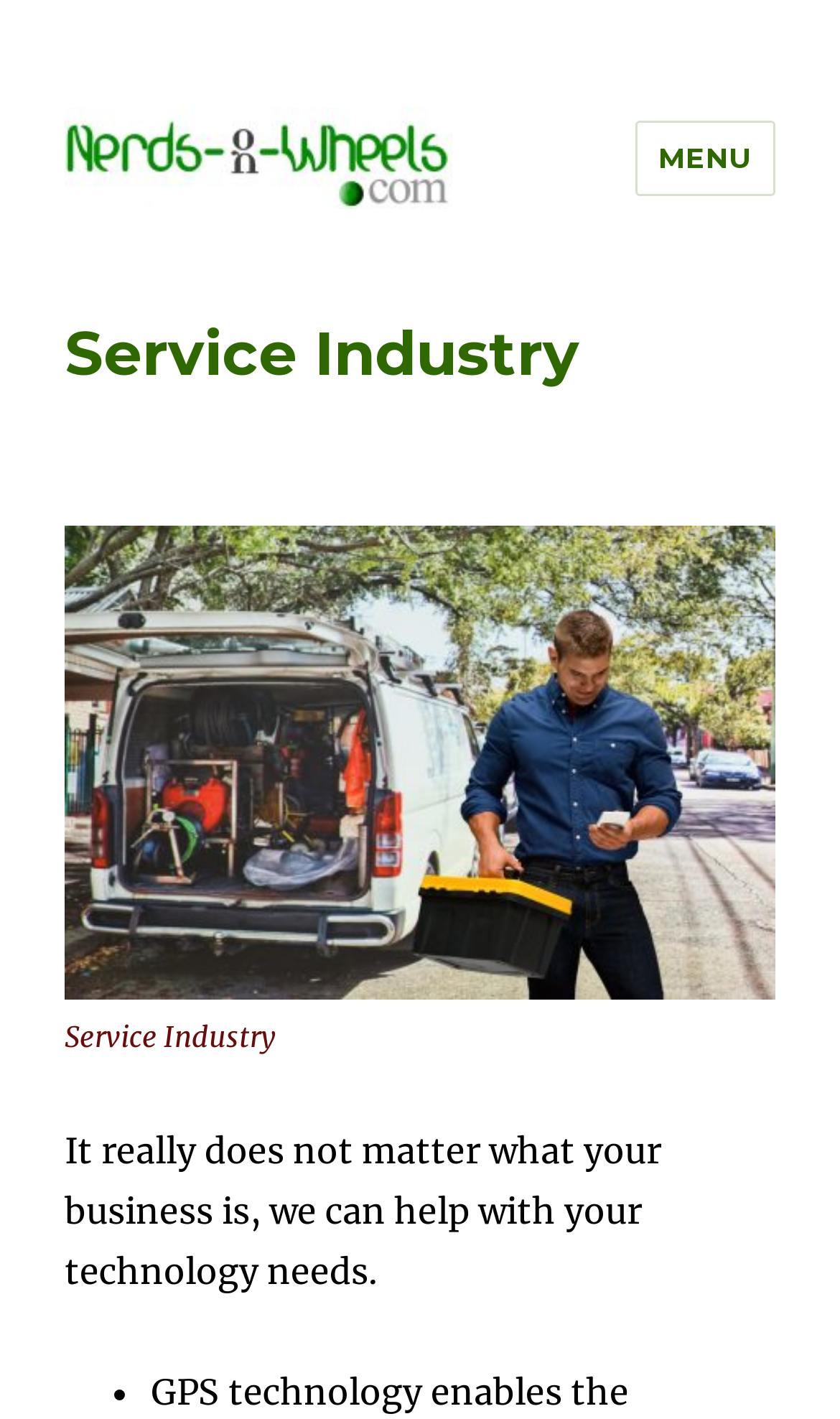Using the description "parent_node: Nerds-On-Wheels.com", locate and provide the bounding box of the UI element.

[0.077, 0.076, 0.538, 0.147]